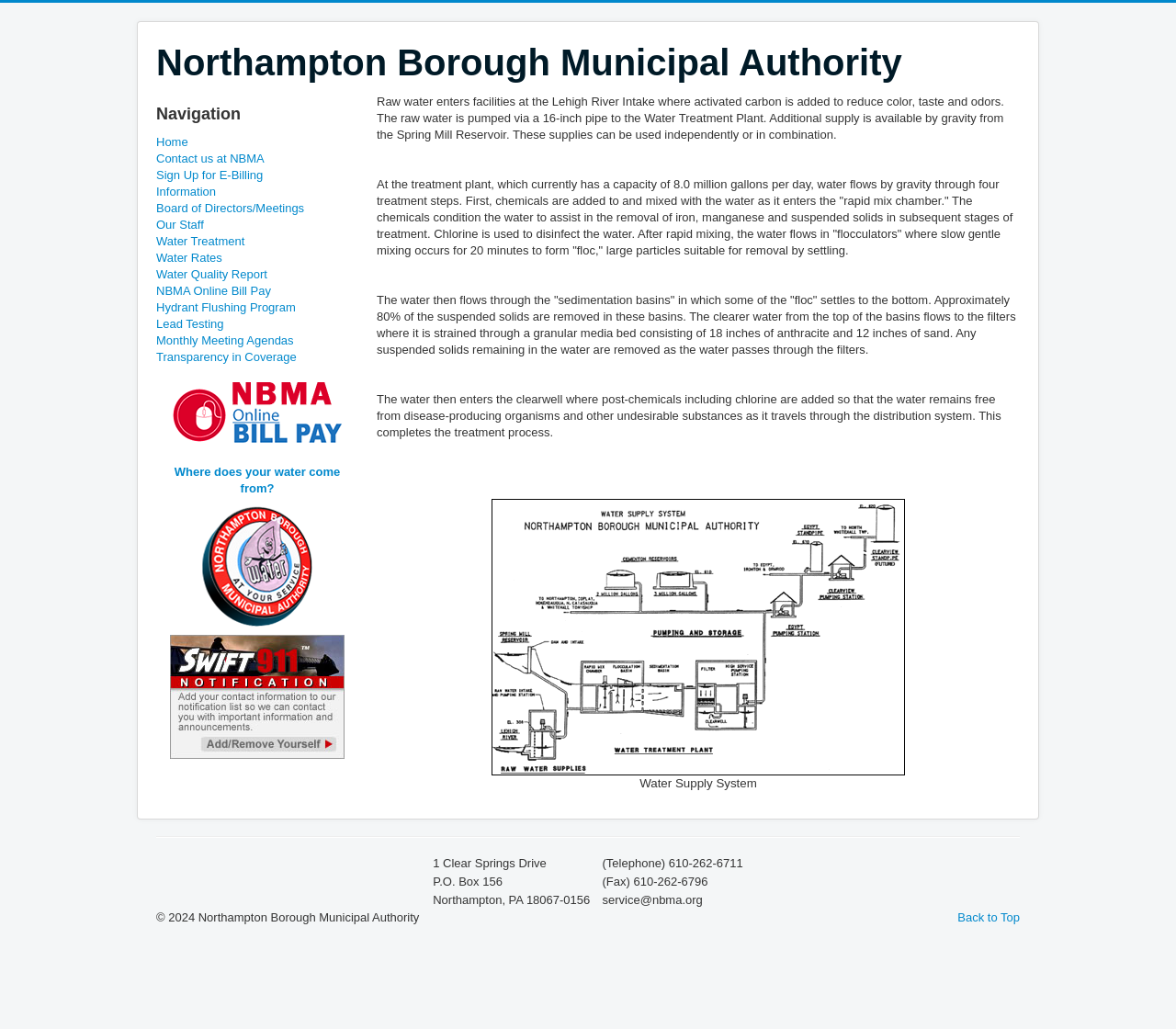Find the bounding box coordinates for the area you need to click to carry out the instruction: "Click on the 'NBMA Online Bill Pay' button". The coordinates should be four float numbers between 0 and 1, indicated as [left, top, right, bottom].

[0.133, 0.371, 0.305, 0.443]